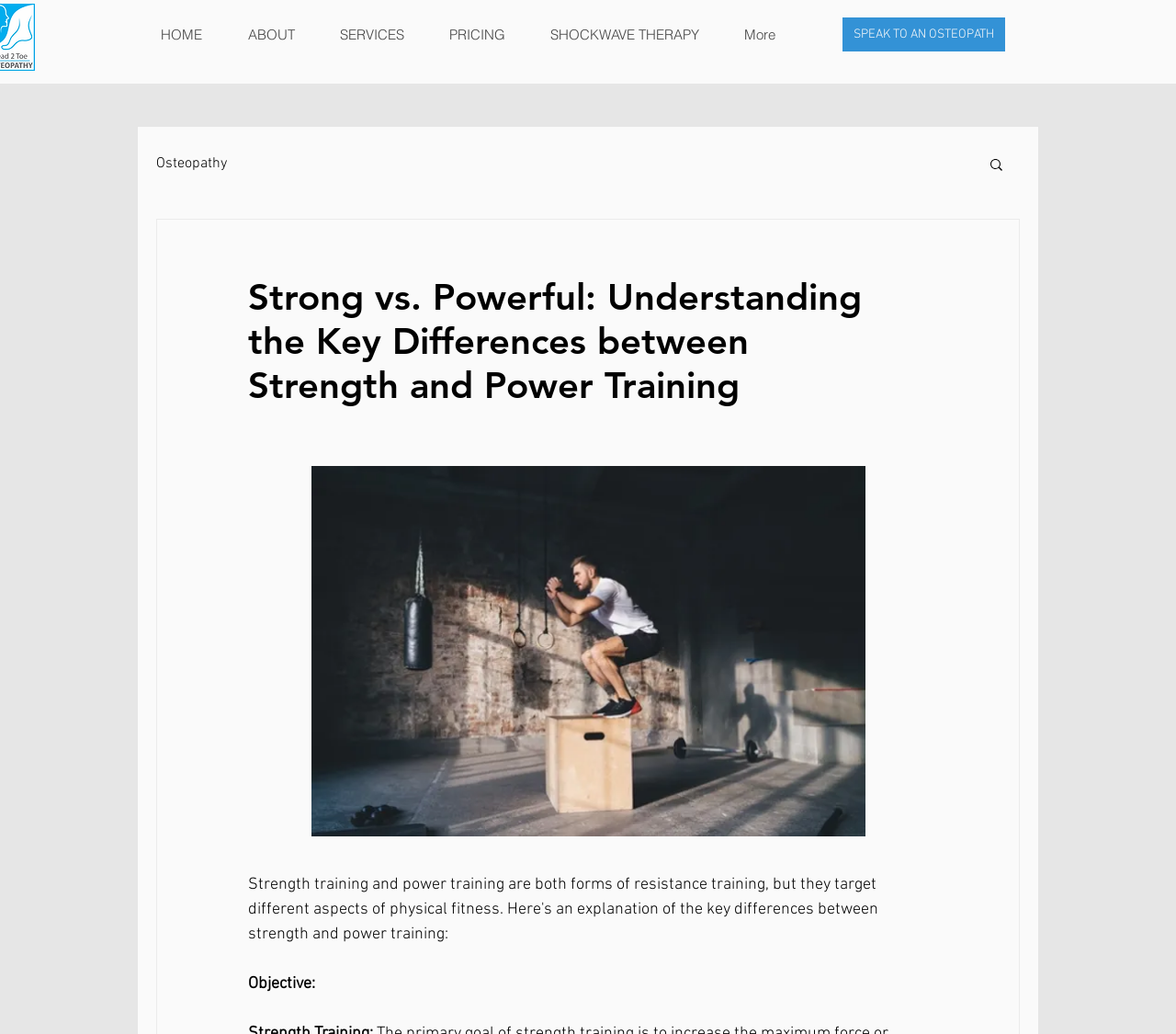Highlight the bounding box of the UI element that corresponds to this description: "SPEAK TO AN OSTEOPATH".

[0.716, 0.016, 0.855, 0.051]